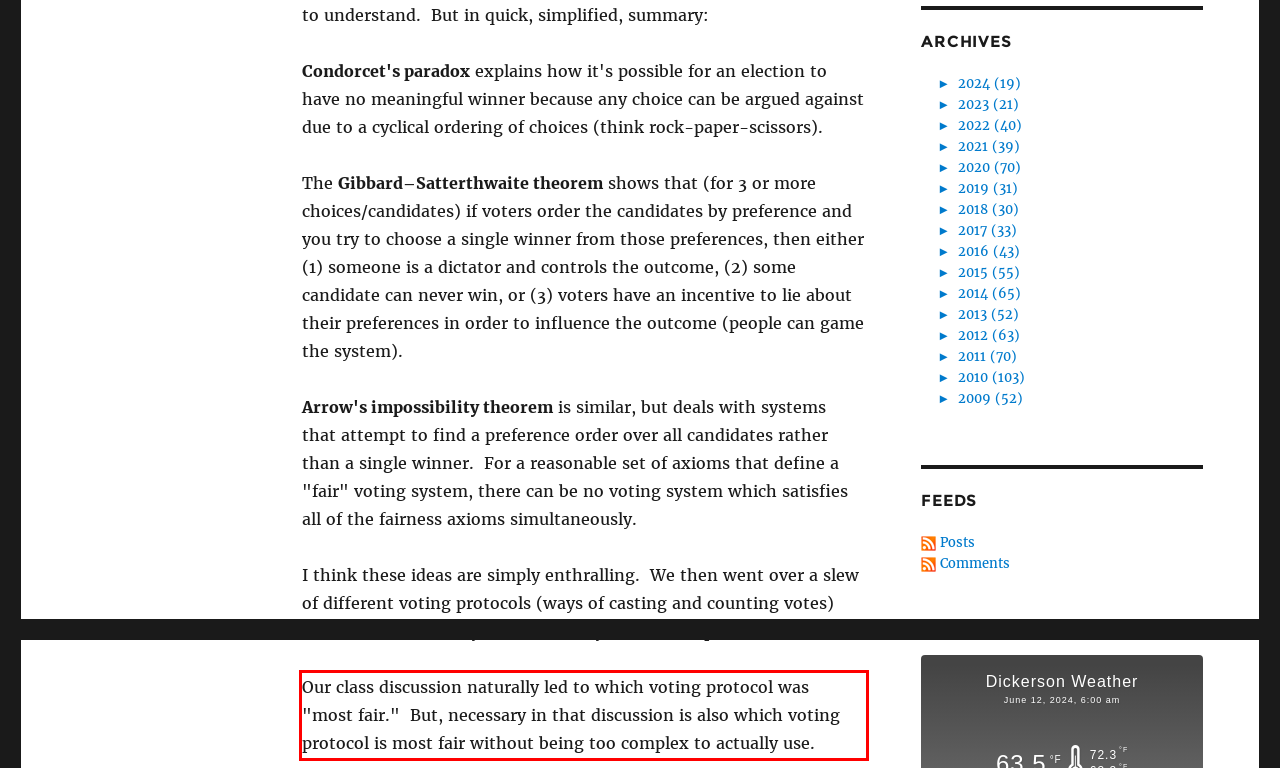Given a screenshot of a webpage, identify the red bounding box and perform OCR to recognize the text within that box.

Our class discussion naturally led to which voting protocol was "most fair." But, necessary in that discussion is also which voting protocol is most fair without being too complex to actually use.